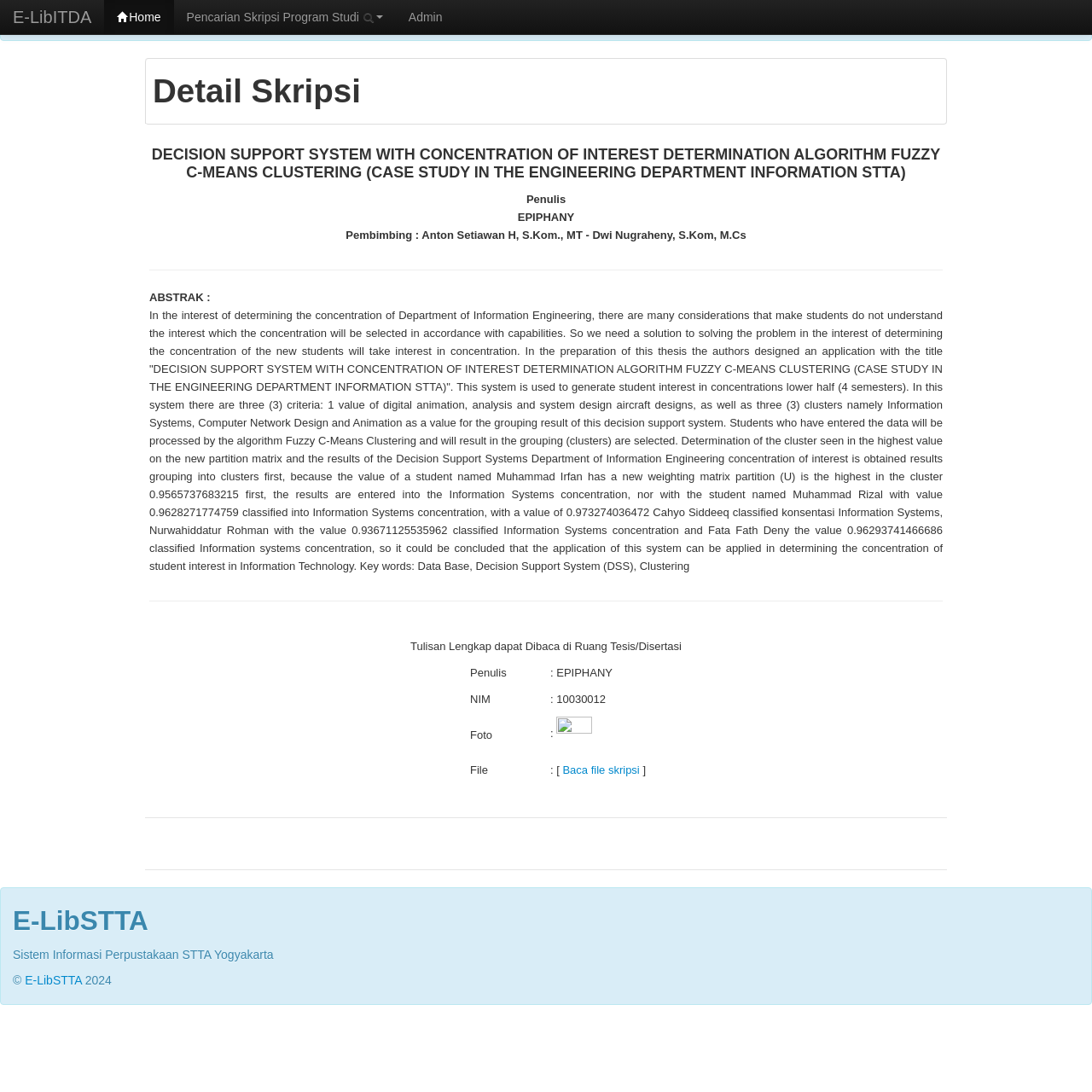How many rows are in the table?
Using the image, respond with a single word or phrase.

1